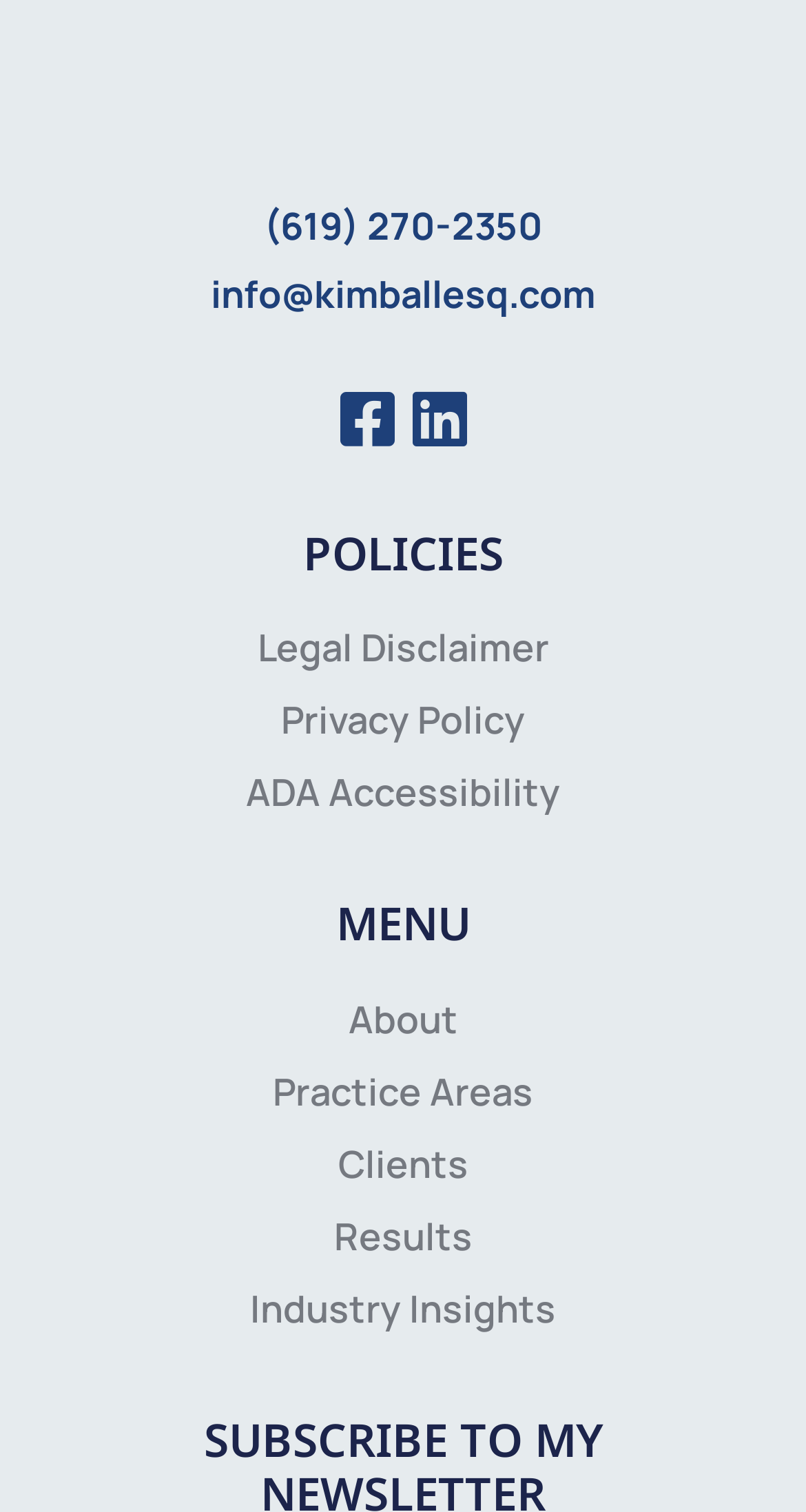Could you highlight the region that needs to be clicked to execute the instruction: "Visit Facebook page"?

[0.417, 0.257, 0.494, 0.298]